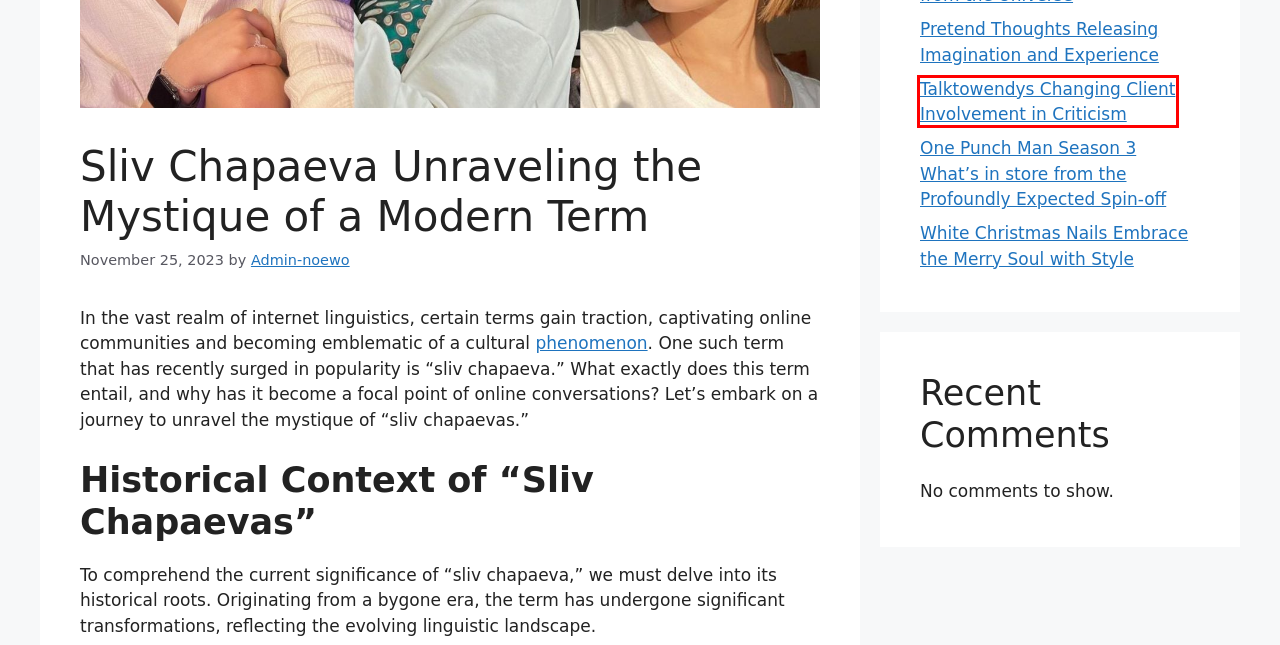Observe the provided screenshot of a webpage with a red bounding box around a specific UI element. Choose the webpage description that best fits the new webpage after you click on the highlighted element. These are your options:
A. Talktowendys Changing Client Involvement in Criticism
B. One Punch Man Season 3 What's in store from the Profoundly
C. entertainment Archives - Noewo
D. eduacation Archives - Noewo
E. bisnes Archives - Noewo
F. White Christmas Nails Embrace the Merry Soul with Style
G. Admin-noewo, Author at Noewo
H. Pretend Thoughts Releasing Imagination and Experience

A